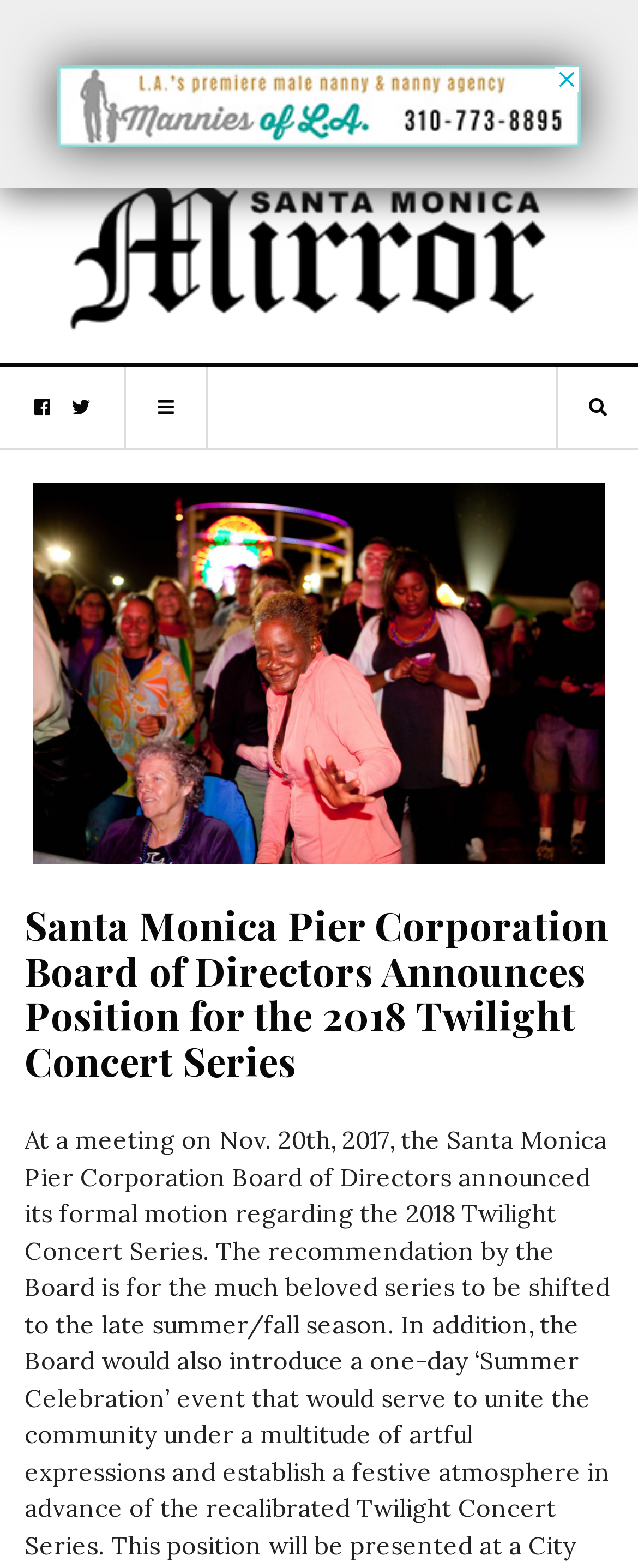Provide your answer to the question using just one word or phrase: What is the name of the corporation mentioned?

Santa Monica Pier Corporation